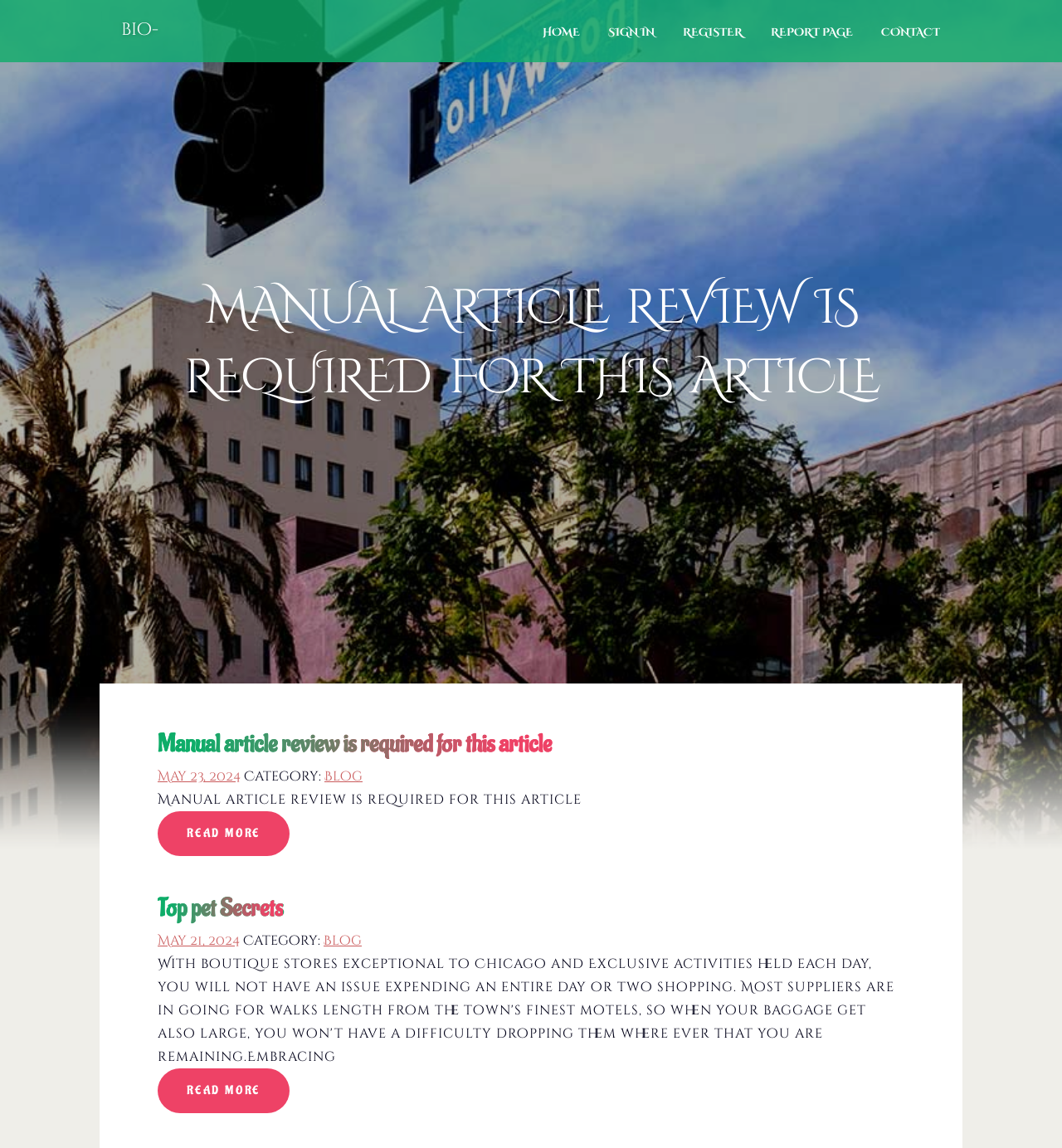Give a one-word or short phrase answer to this question: 
What are the navigation options available at the top of the webpage?

HOME, SIGN IN, REGISTER, REPORT PAGE, CONTACT